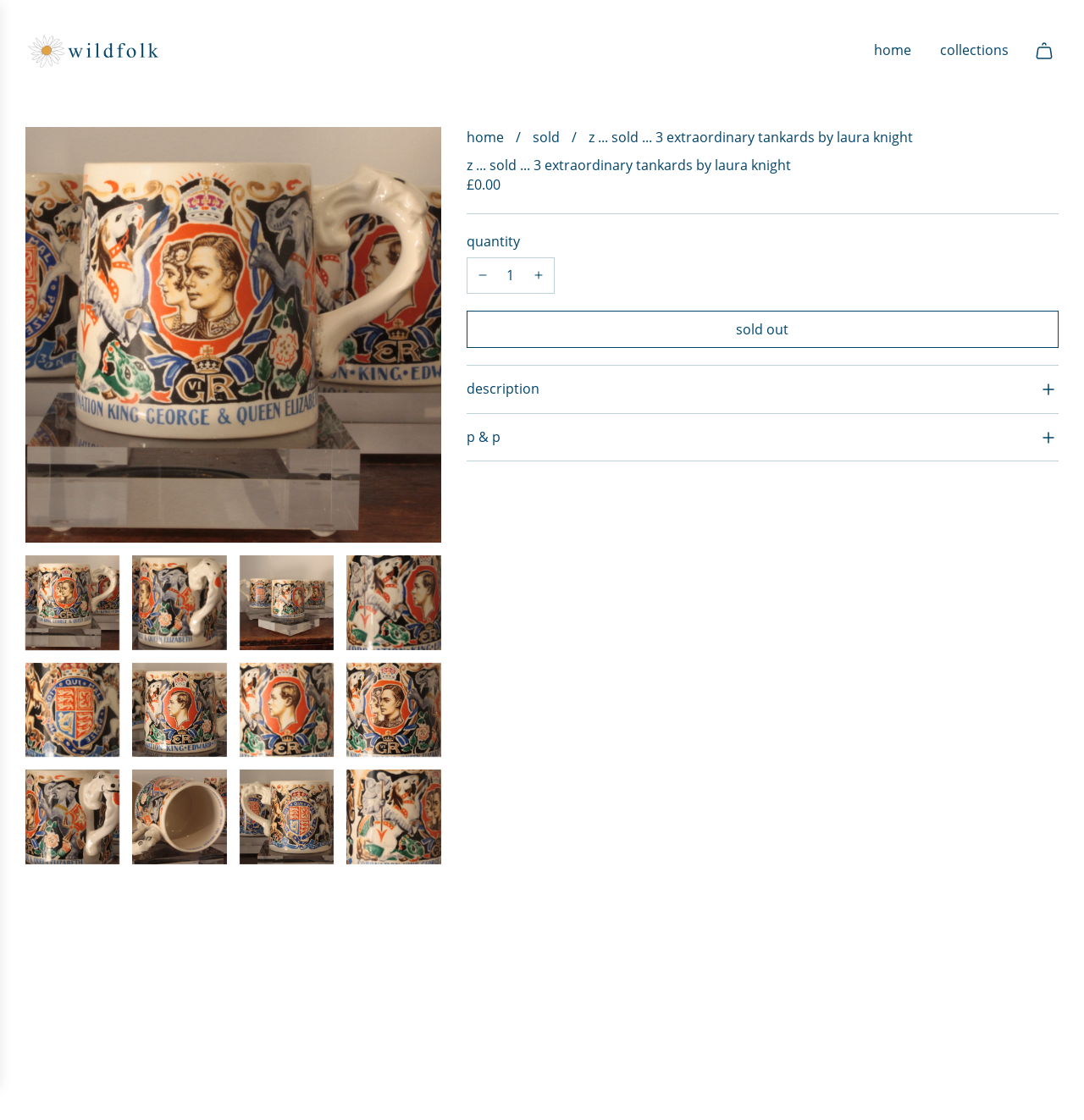Please specify the bounding box coordinates of the element that should be clicked to execute the given instruction: 'Click the 'Add to bag' button'. Ensure the coordinates are four float numbers between 0 and 1, expressed as [left, top, right, bottom].

[0.43, 0.278, 0.977, 0.311]